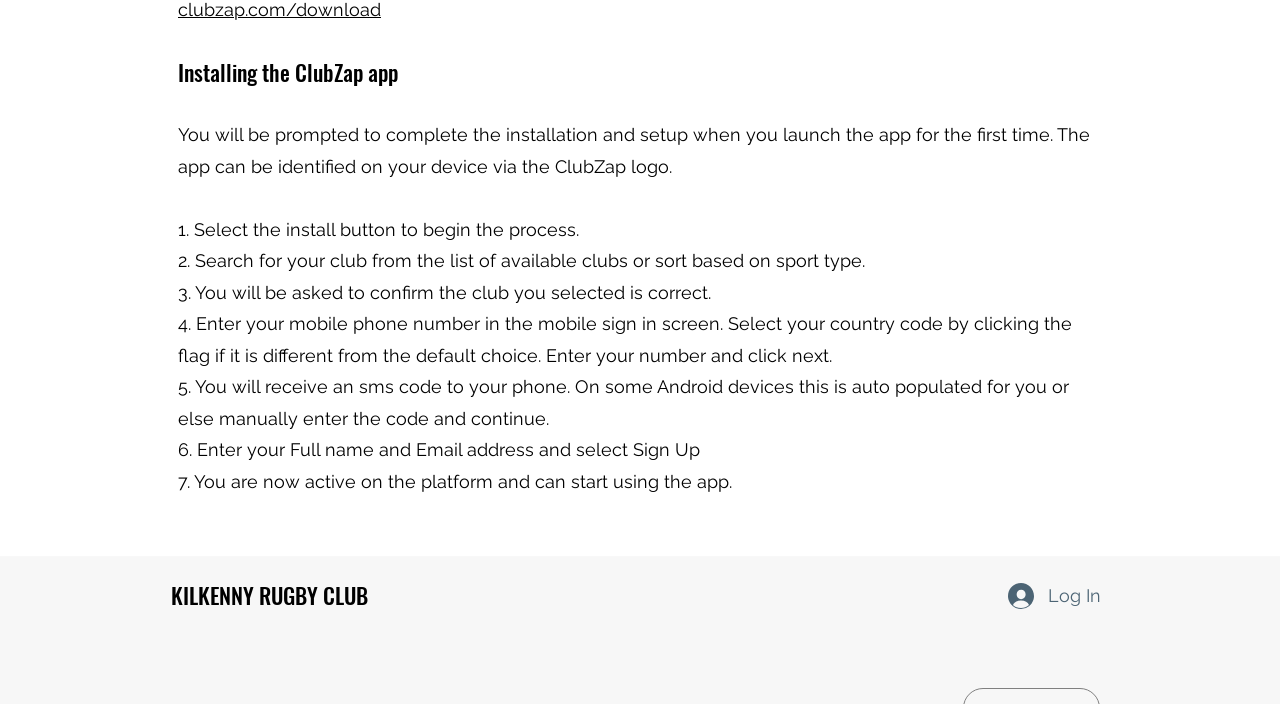What is the logo of the app?
Please provide a single word or phrase as your answer based on the image.

ClubZap logo